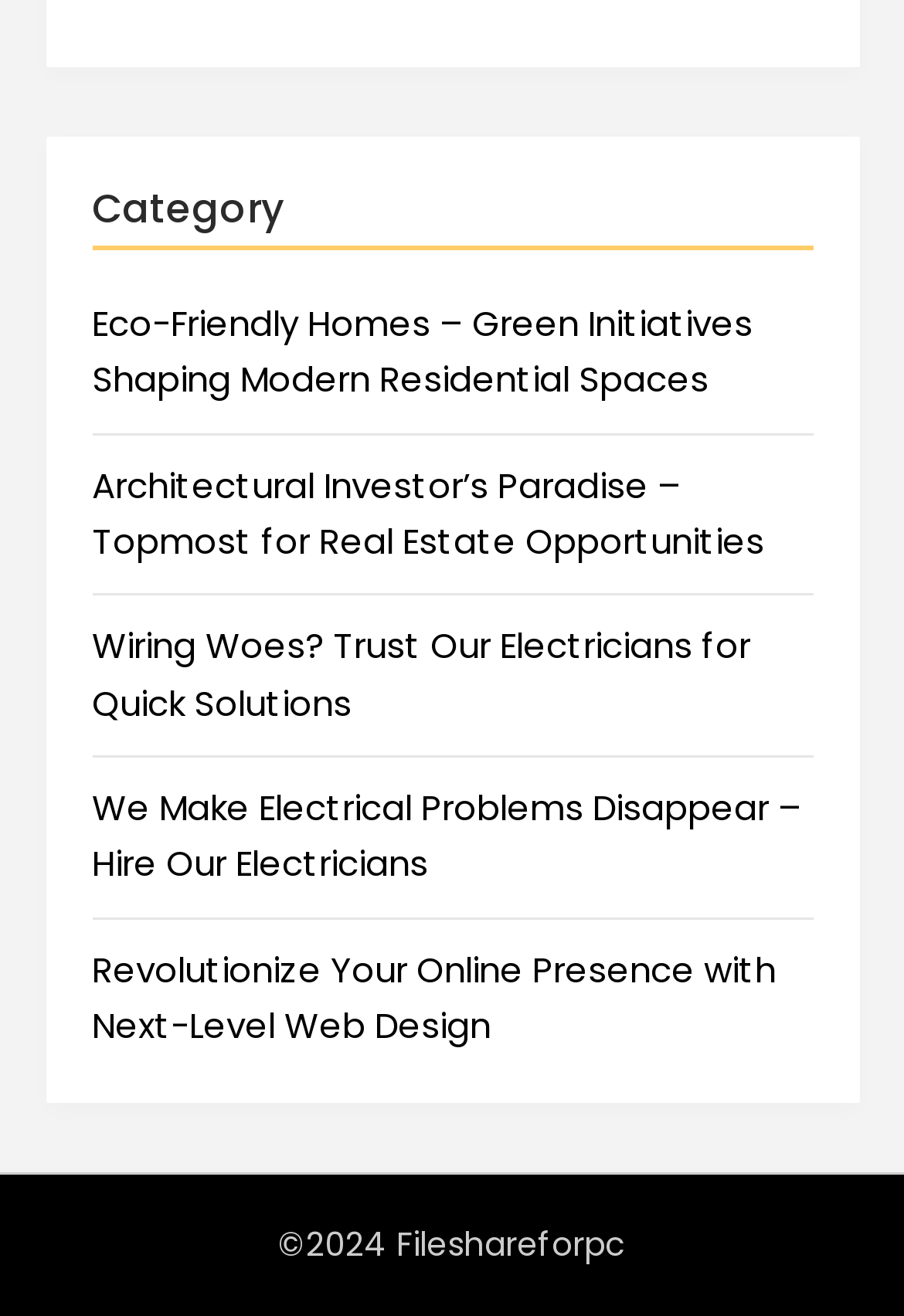Provide a brief response to the question using a single word or phrase: 
What is the purpose of the webpage?

Providing information